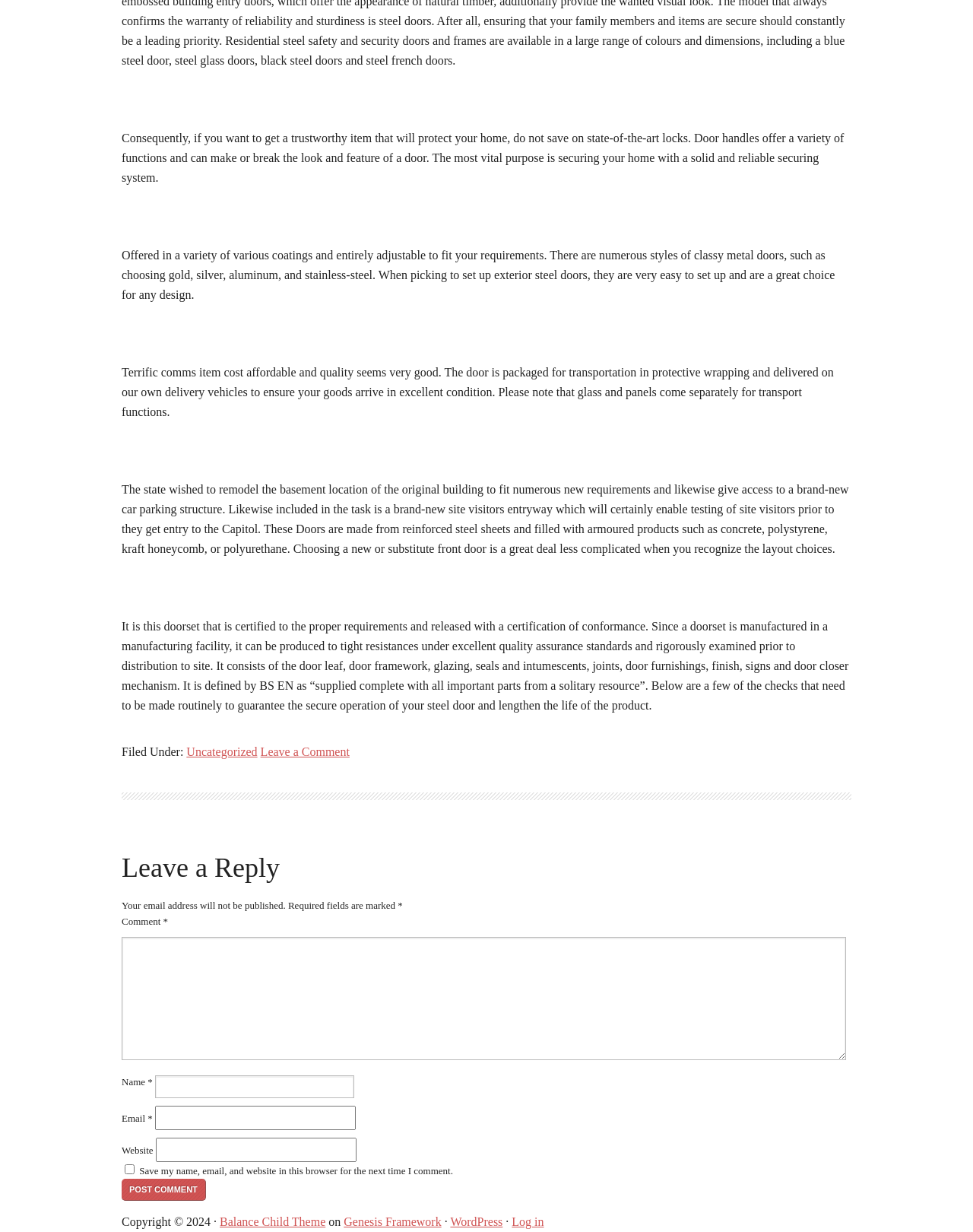Determine the coordinates of the bounding box that should be clicked to complete the instruction: "Visit the Genesis Framework website". The coordinates should be represented by four float numbers between 0 and 1: [left, top, right, bottom].

[0.353, 0.987, 0.454, 0.997]